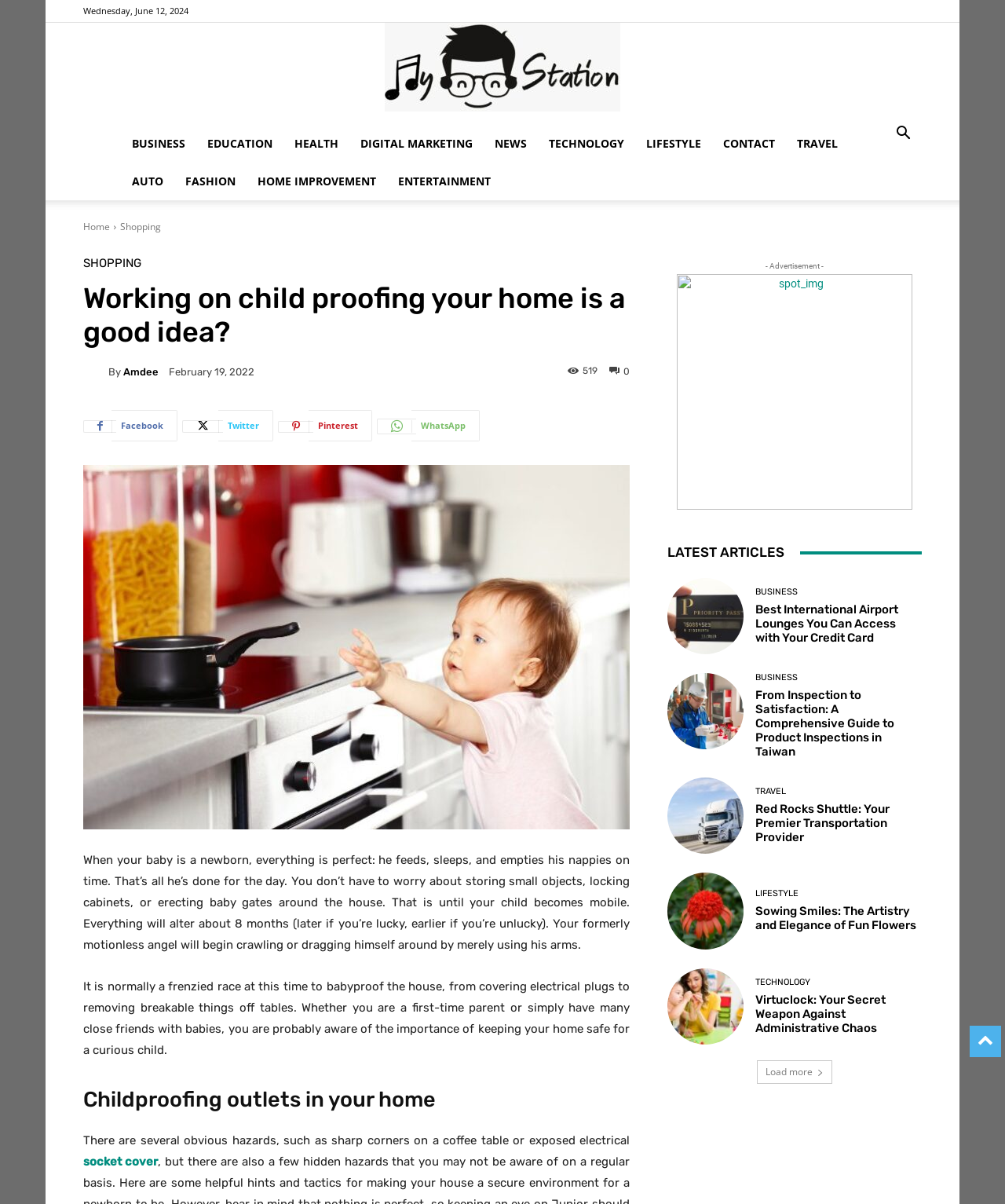Please identify the bounding box coordinates of the element I should click to complete this instruction: 'Click on the 'Search' button'. The coordinates should be given as four float numbers between 0 and 1, like this: [left, top, right, bottom].

[0.88, 0.106, 0.917, 0.118]